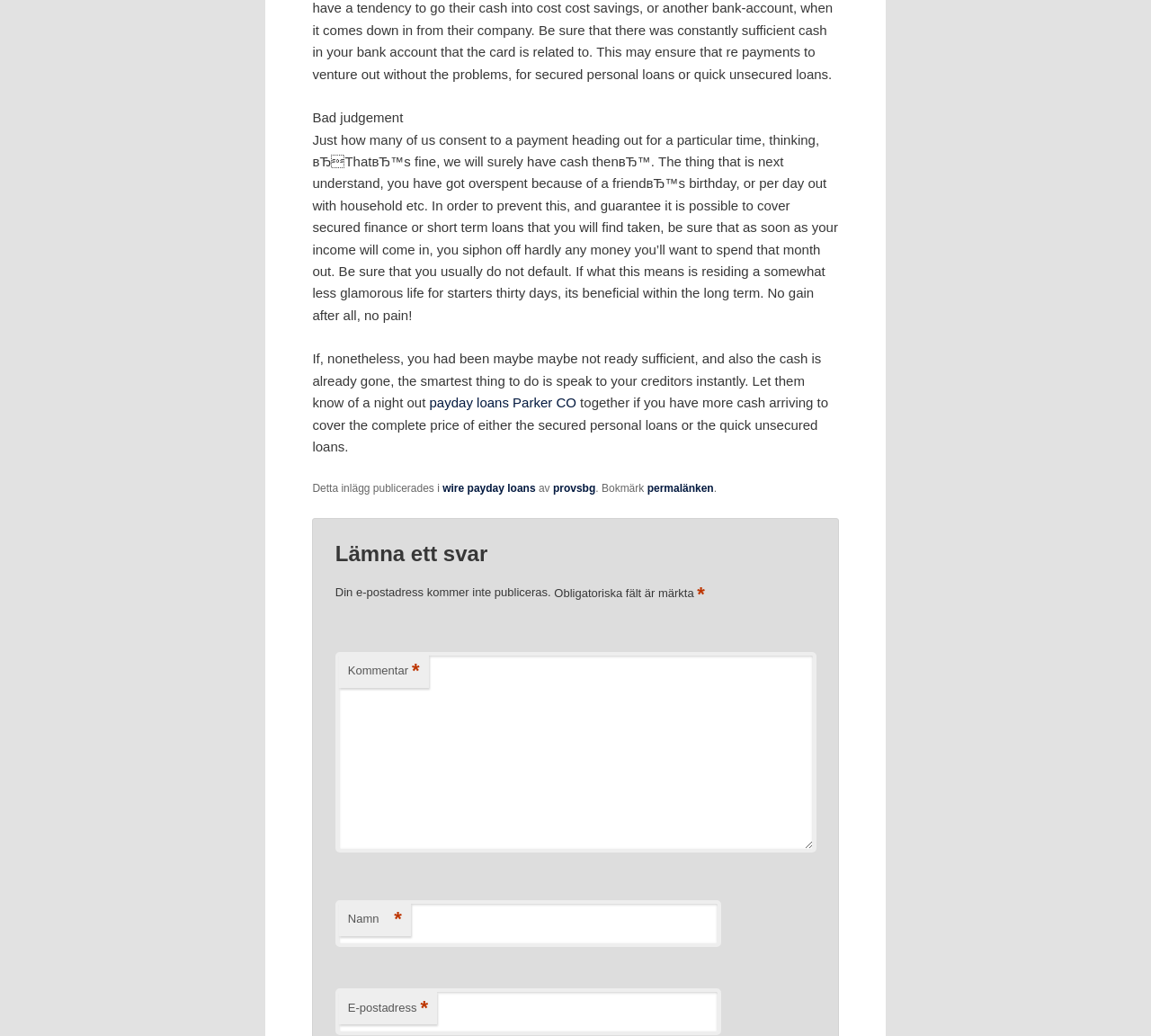What is the topic of the main article?
Could you give a comprehensive explanation in response to this question?

The main article's heading is 'Bad judgement', which suggests that the topic is about making poor financial decisions or judgments.